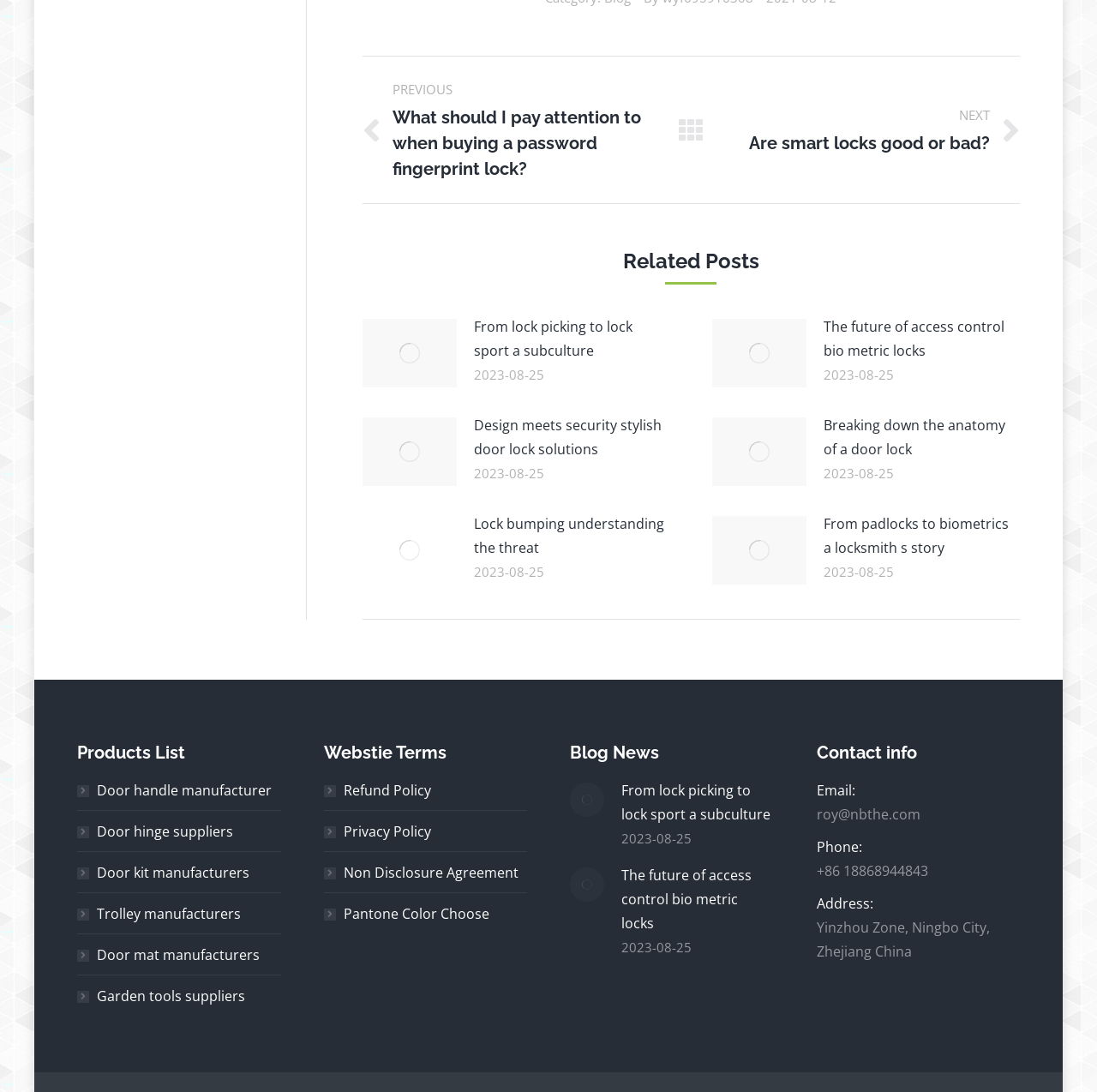Use a single word or phrase to answer this question: 
What is the email address provided in the 'Contact info' section?

roy@nbthe.com